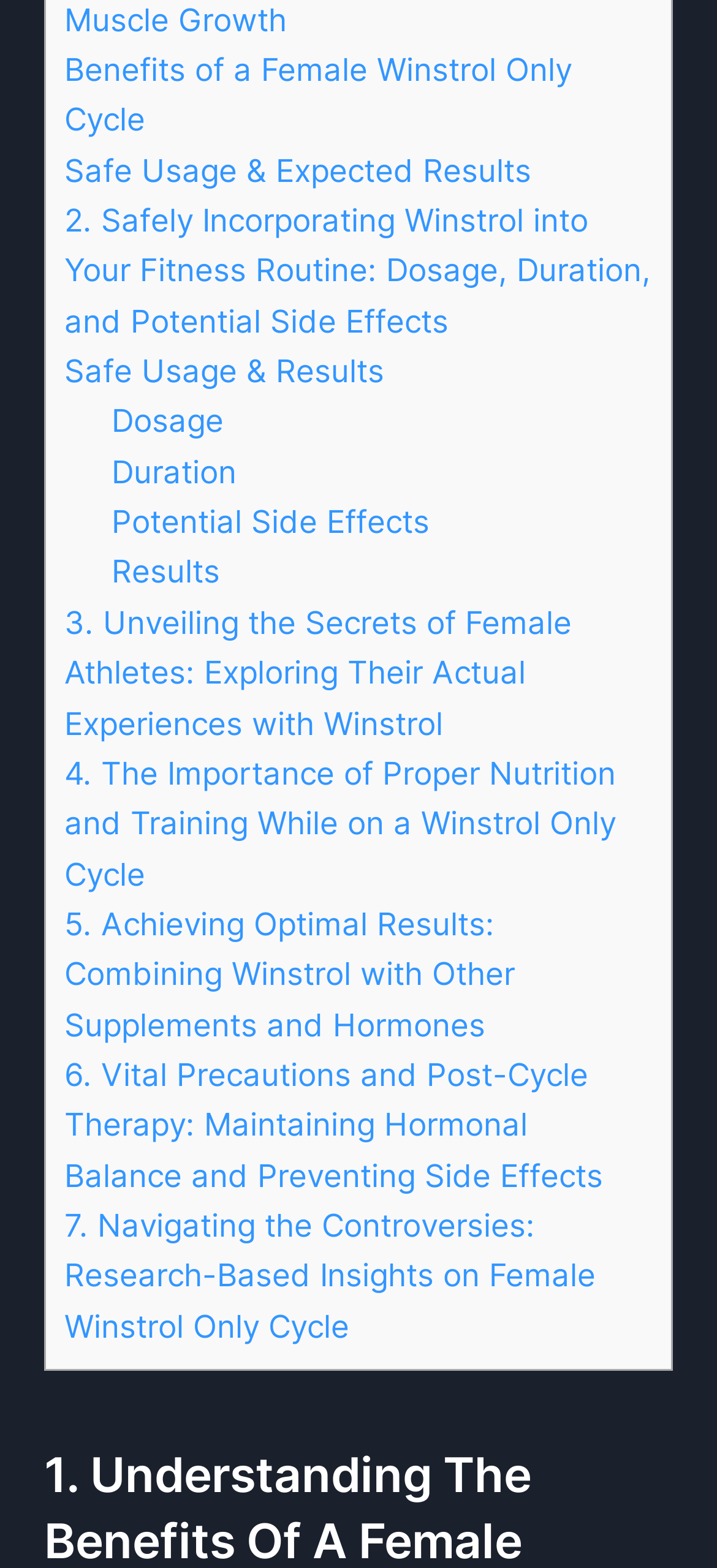What is the focus of the fifth section?
Please ensure your answer is as detailed and informative as possible.

The fifth section is titled '5. Achieving Optimal Results: Combining Winstrol with Other Supplements and Hormones', which suggests that the focus of this section is on combining Winstrol with other supplements and hormones to achieve optimal results.